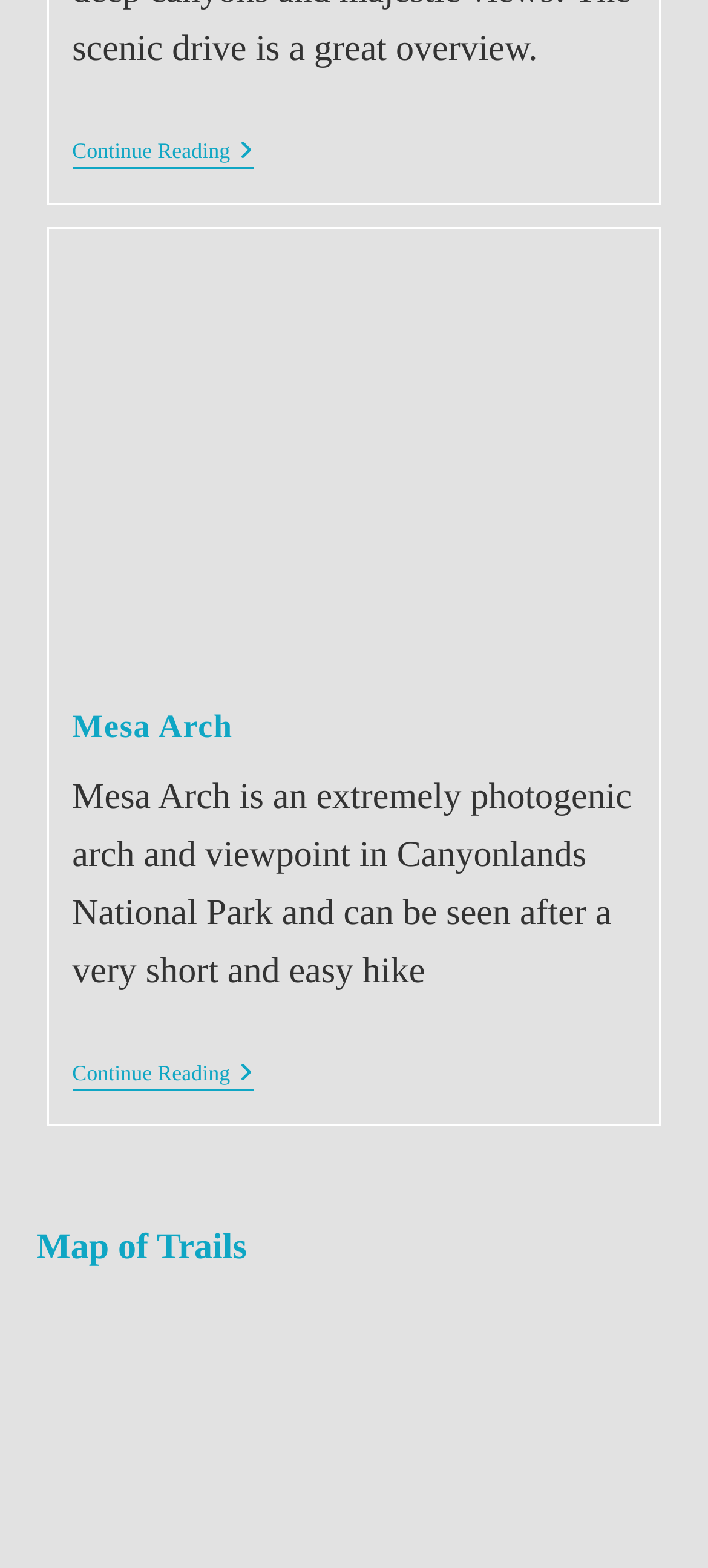Please provide a detailed answer to the question below based on the screenshot: 
What is the name of the arch in Canyonlands National Park?

I found the answer by looking at the heading element 'Mesa Arch' which is a child of the 'HeaderAsNonLandmark' element. This heading element is likely to be the title of an article or section, and it mentions the name of the arch.